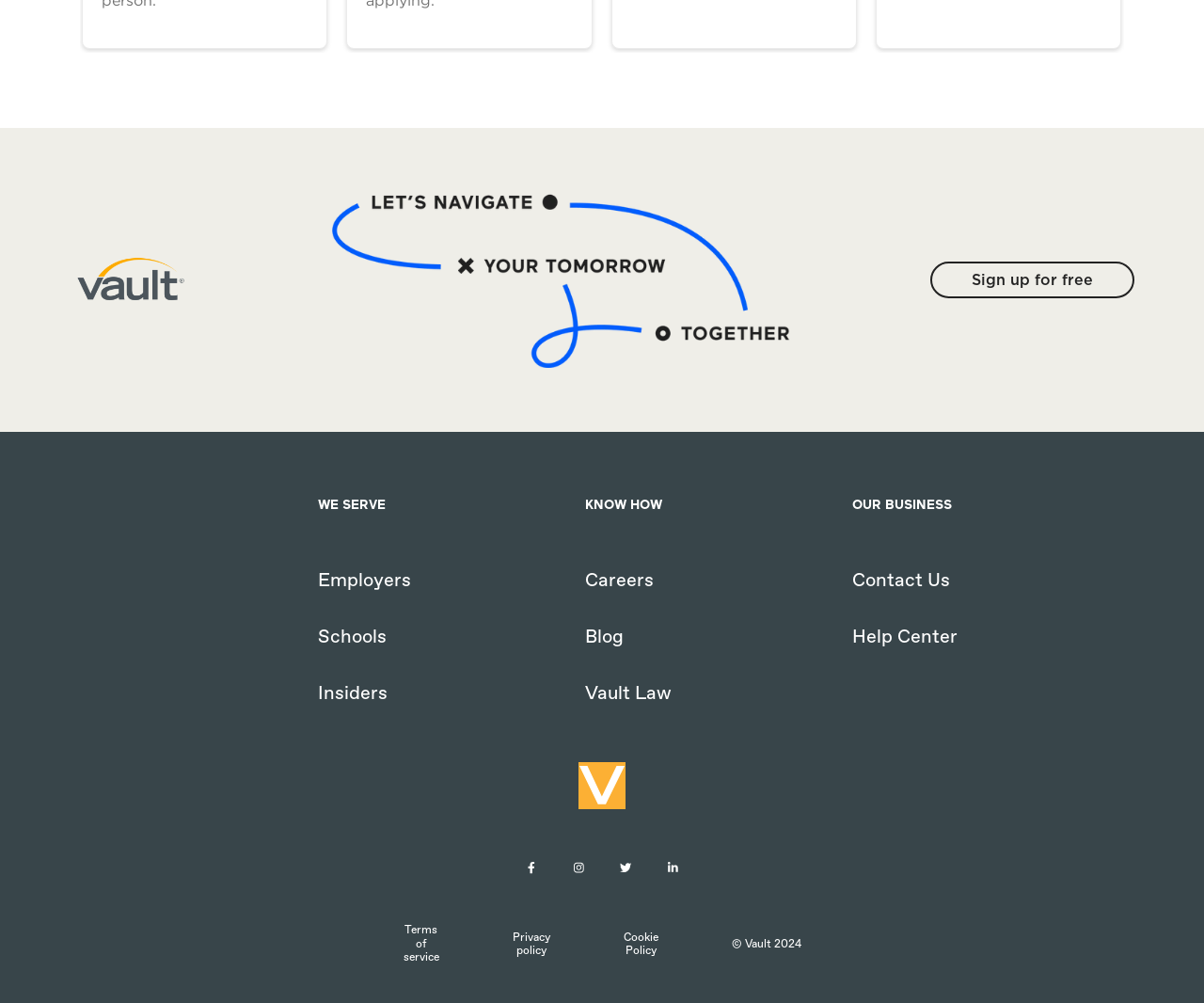Please specify the bounding box coordinates for the clickable region that will help you carry out the instruction: "View the 'Vault Law' page".

[0.478, 0.683, 0.703, 0.702]